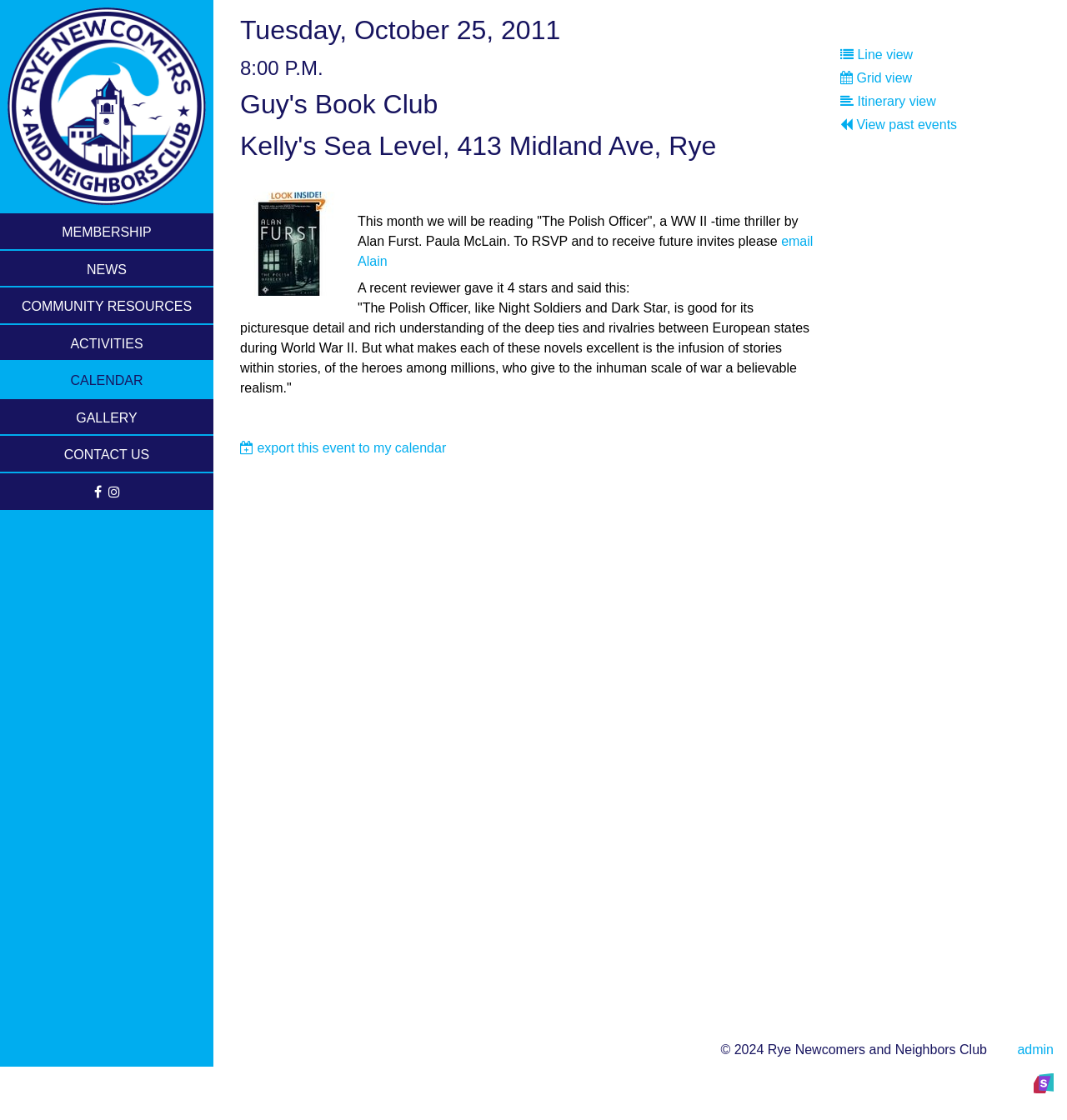Please respond to the question with a concise word or phrase:
What is the name of the website designer?

Slabmedia